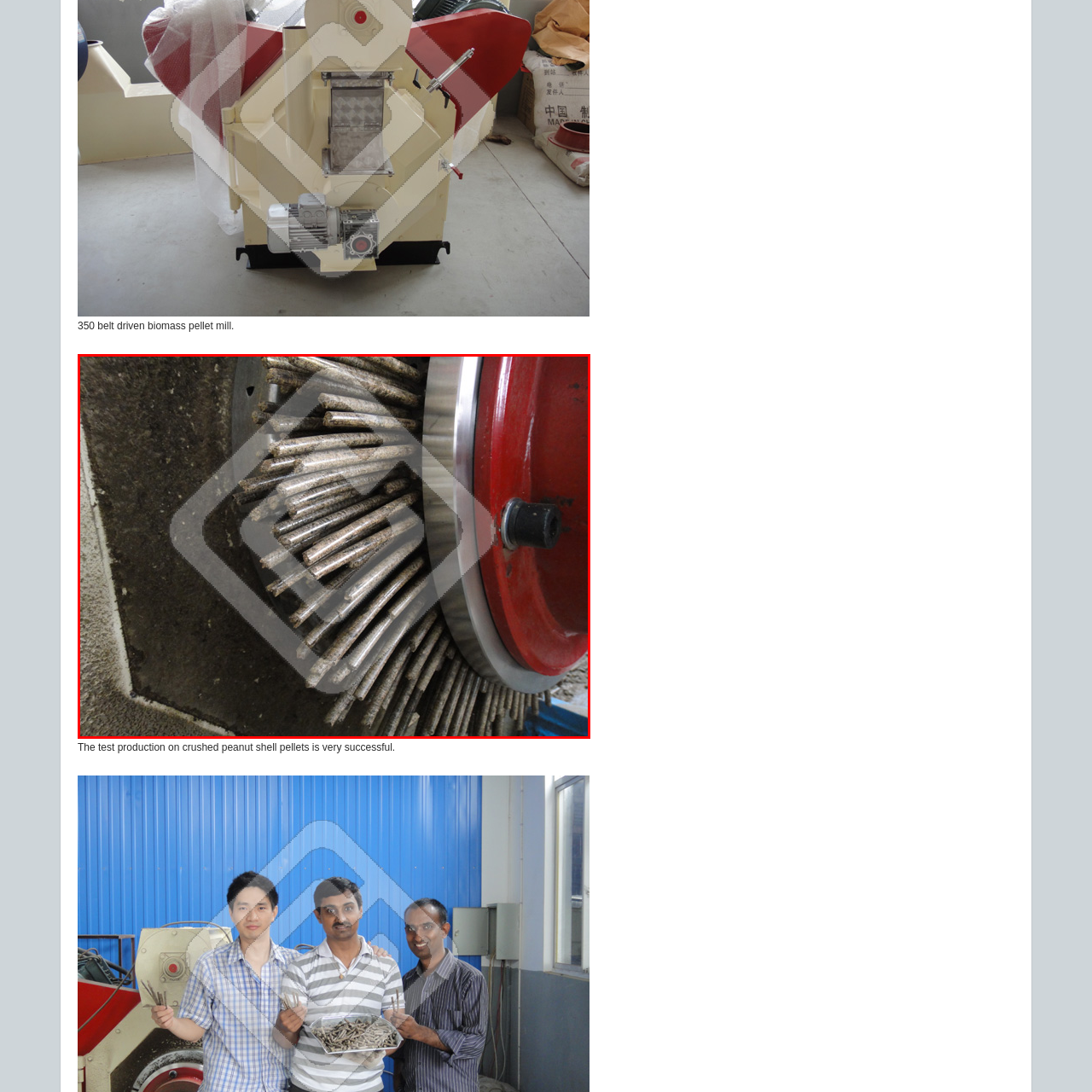What is the arrangement of the metallic rods?
Observe the image part marked by the red bounding box and give a detailed answer to the question.

The caption states that the multiple elongated, metallic rods surrounding the circular metal plate appear to be arranged in a radial pattern, which suggests that they are positioned in a circular arrangement, radiating from the center.